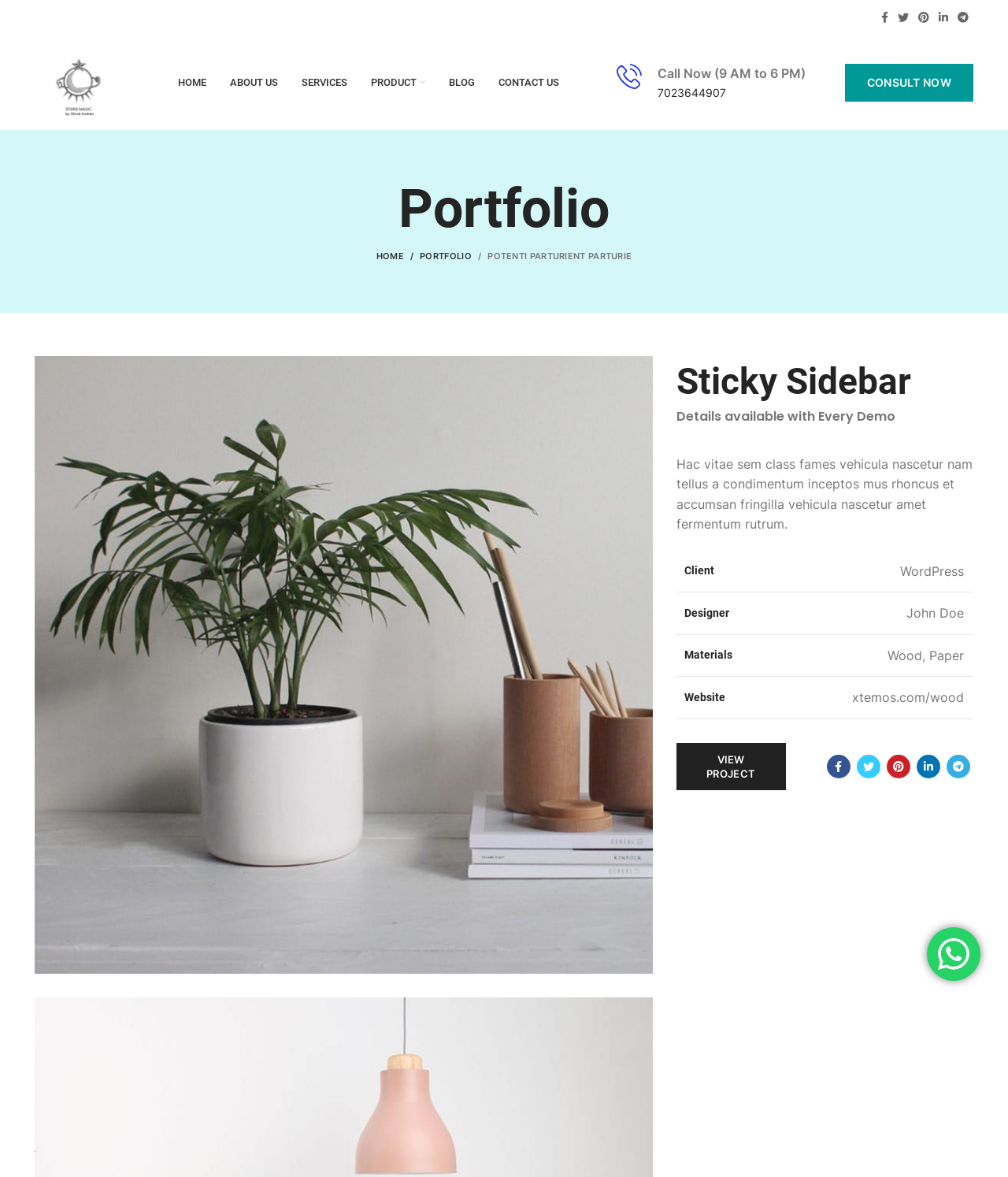Using the provided element description: "alt="portfolio-9"", determine the bounding box coordinates of the corresponding UI element in the screenshot.

[0.034, 0.302, 0.647, 0.827]